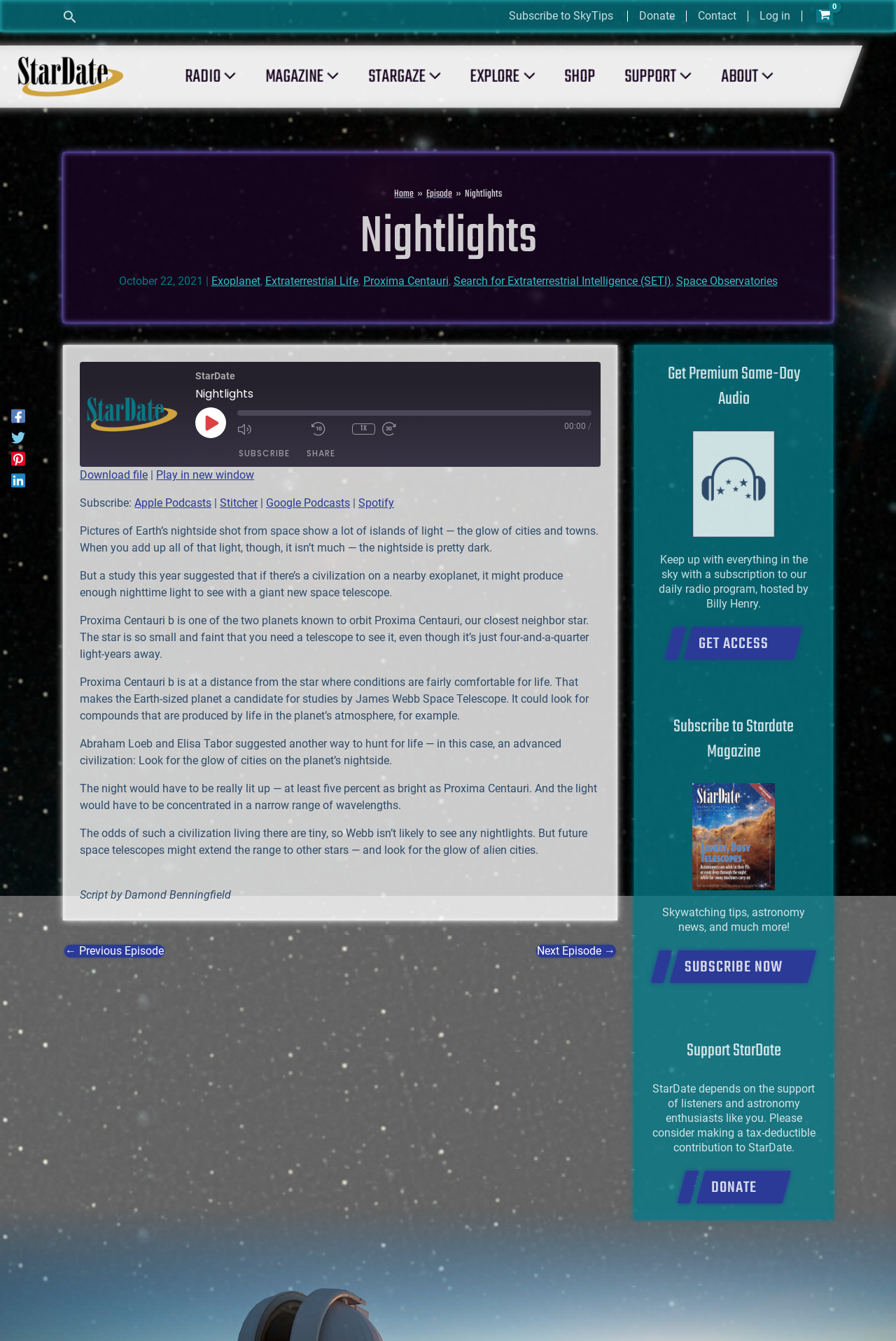Determine the bounding box coordinates for the element that should be clicked to follow this instruction: "Subscribe to SkyTips". The coordinates should be given as four float numbers between 0 and 1, in the format [left, top, right, bottom].

[0.568, 0.007, 0.684, 0.016]